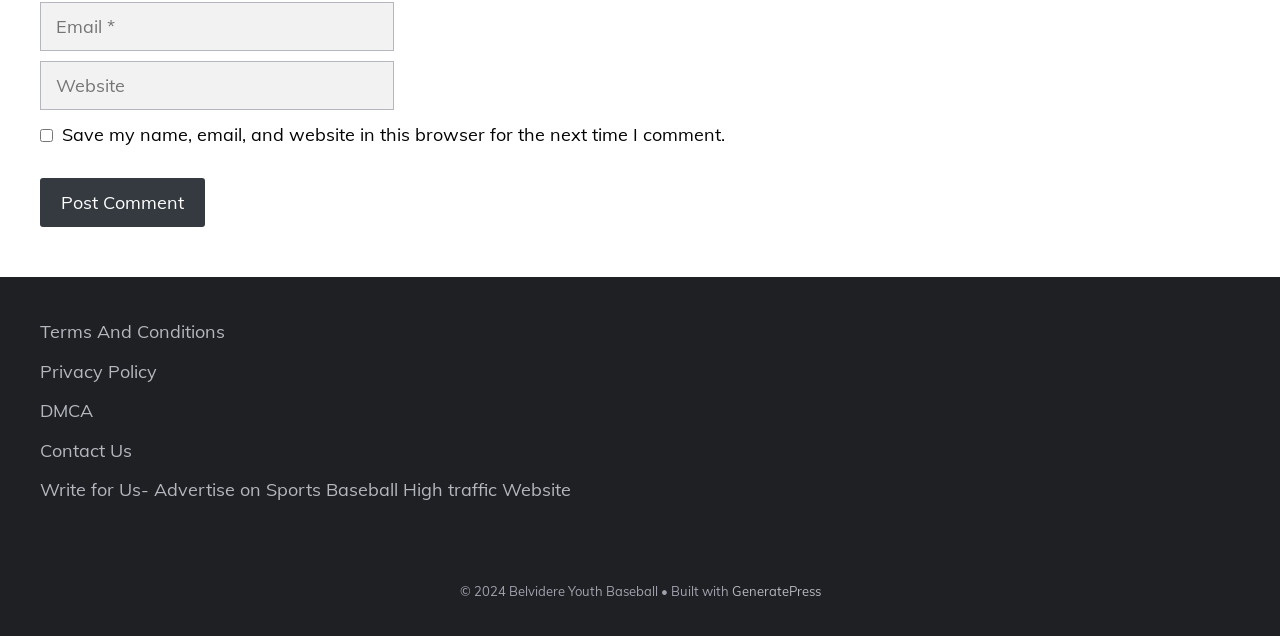Using a single word or phrase, answer the following question: 
How many links are present in the footer section?

5